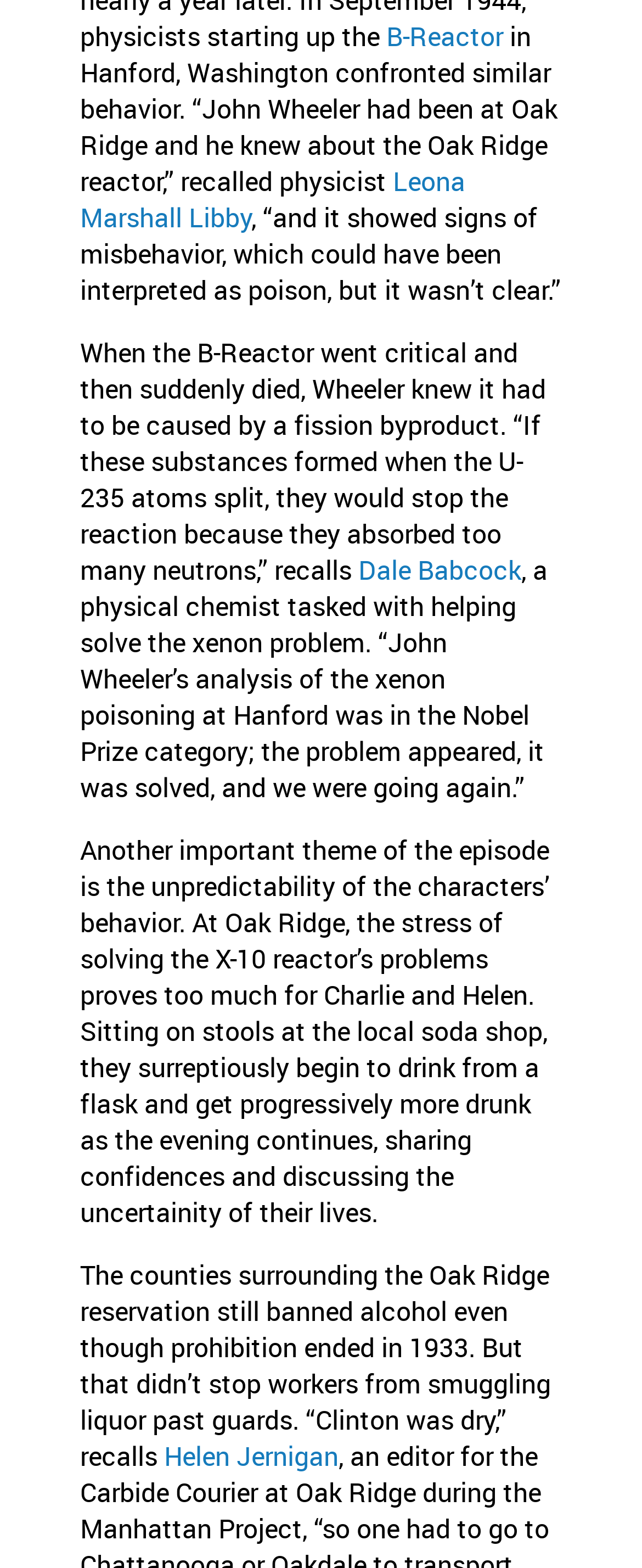What is the name of the physical chemist mentioned?
Using the image as a reference, answer with just one word or a short phrase.

Dale Babcock